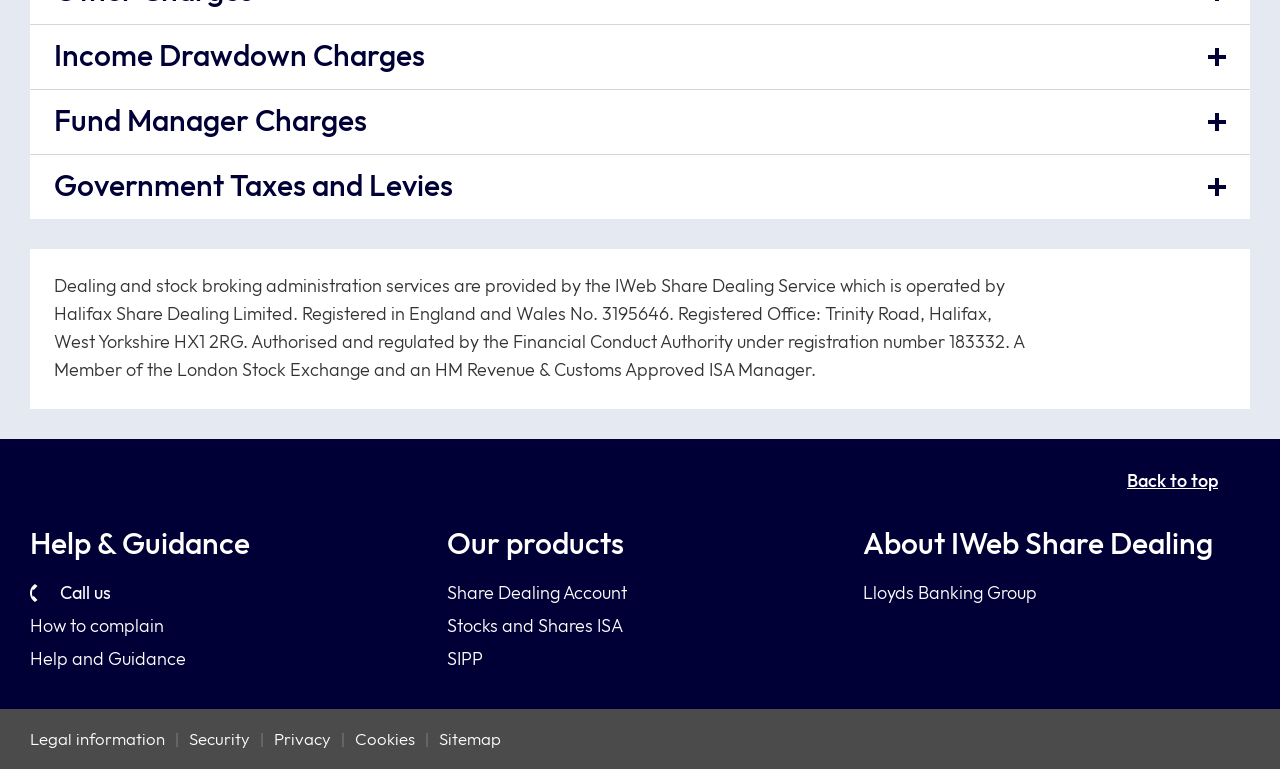Pinpoint the bounding box coordinates of the clickable element needed to complete the instruction: "Call us for help". The coordinates should be provided as four float numbers between 0 and 1: [left, top, right, bottom].

[0.047, 0.754, 0.087, 0.791]